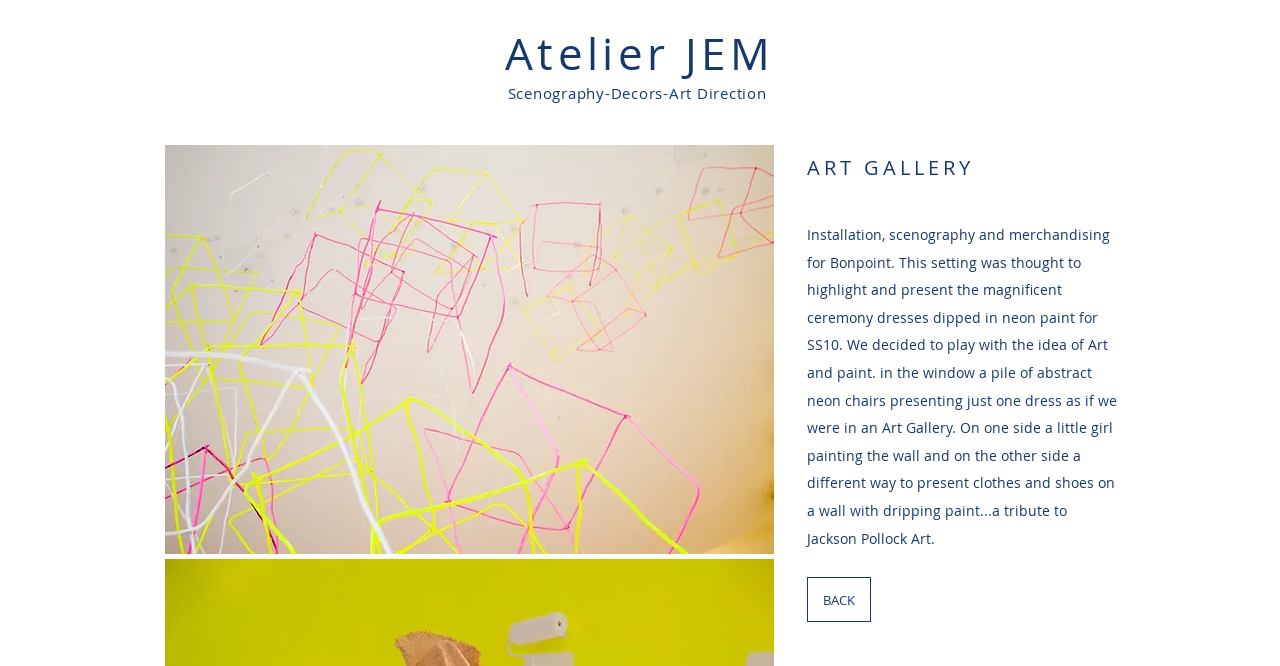Show the bounding box coordinates for the HTML element described as: "Atelier JEM".

[0.394, 0.036, 0.605, 0.125]